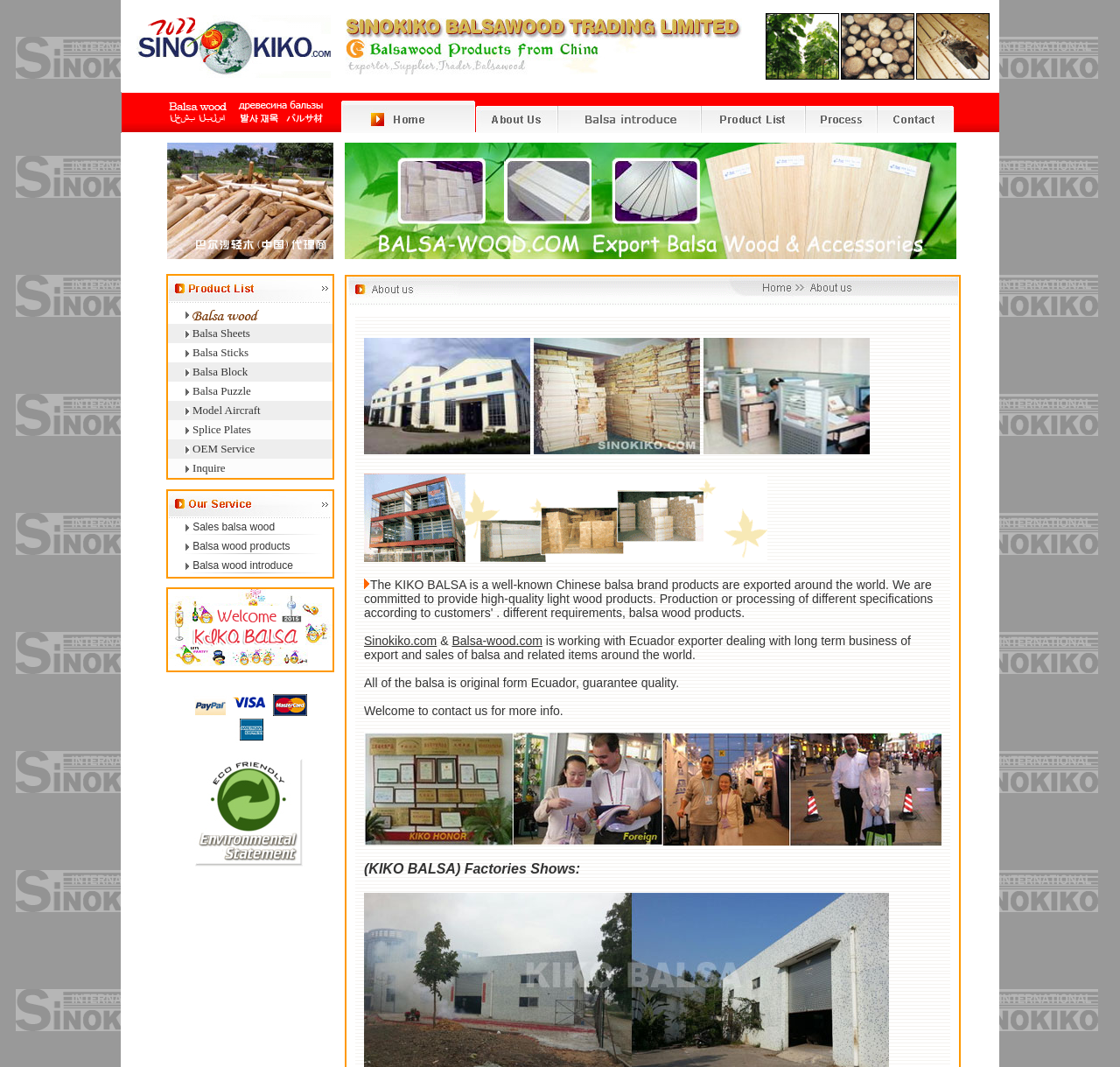What is the use of balsa wood in model aircraft?
Based on the image, give a one-word or short phrase answer.

Lightweight material